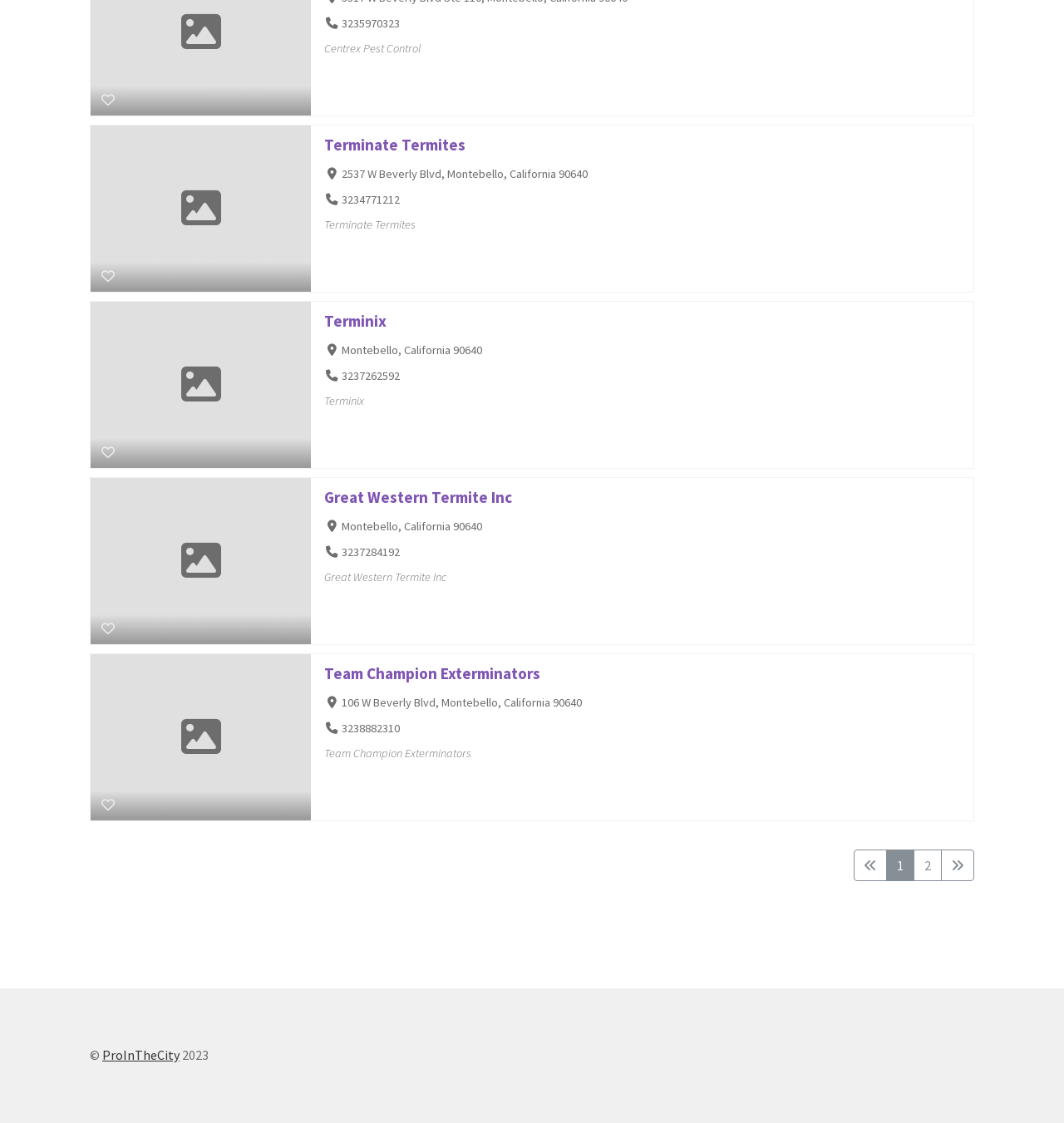Locate the bounding box coordinates of the region to be clicked to comply with the following instruction: "Go to the Terminix website". The coordinates must be four float numbers between 0 and 1, in the form [left, top, right, bottom].

[0.305, 0.277, 0.364, 0.294]